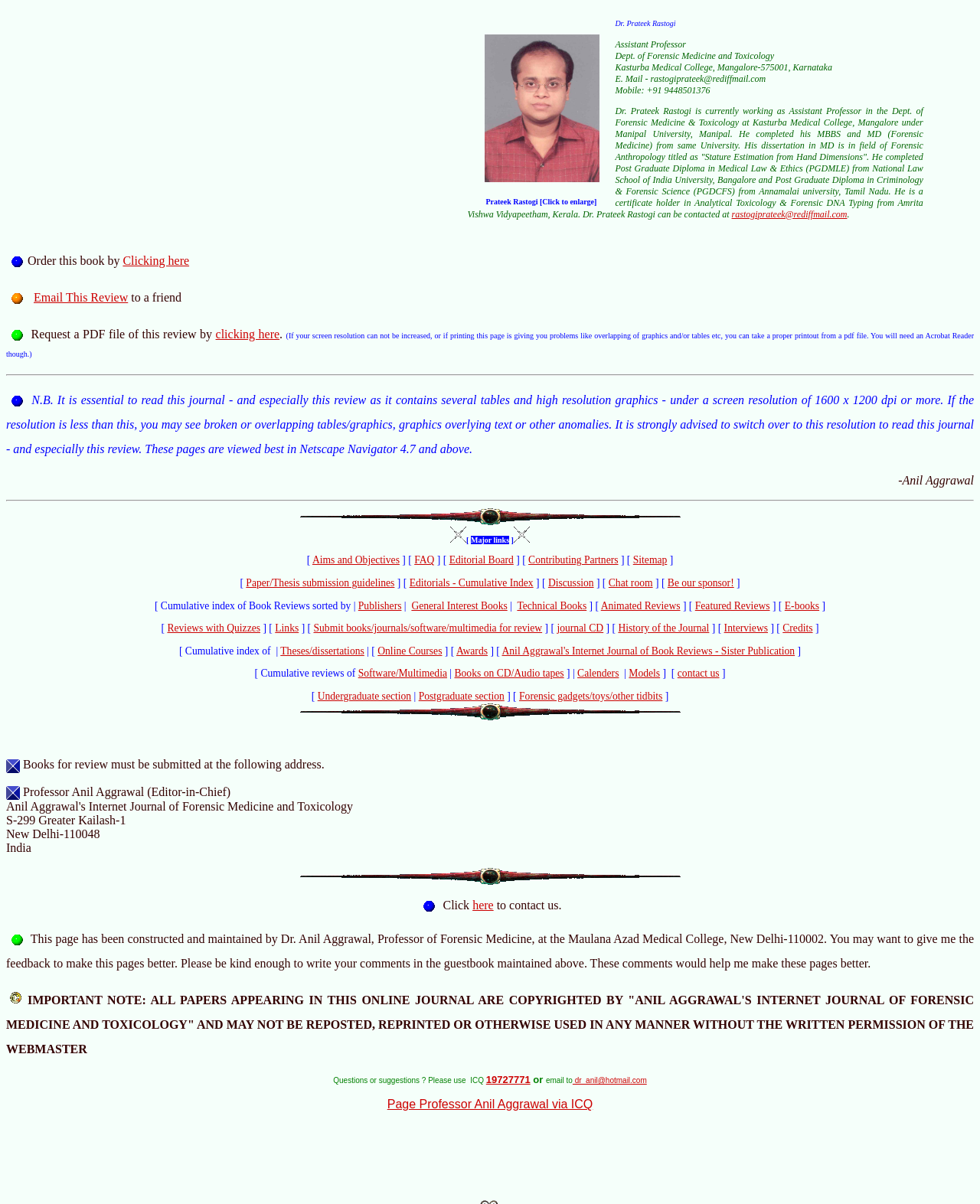What is the resolution recommended for reading this journal?
Look at the image and respond with a one-word or short phrase answer.

1600 x 1200 dpi